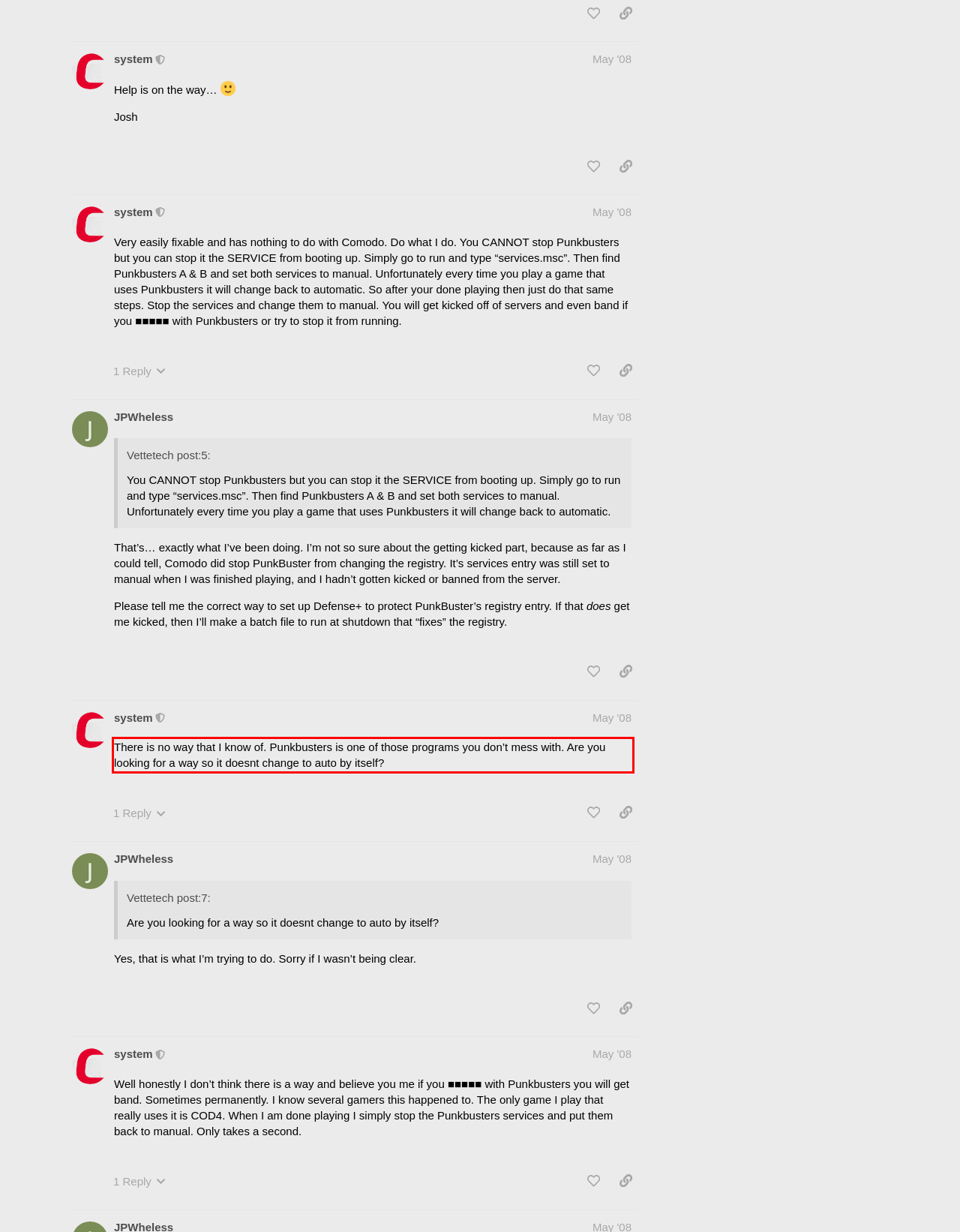From the given screenshot of a webpage, identify the red bounding box and extract the text content within it.

There is no way that I know of. Punkbusters is one of those programs you don’t mess with. Are you looking for a way so it doesnt change to auto by itself?